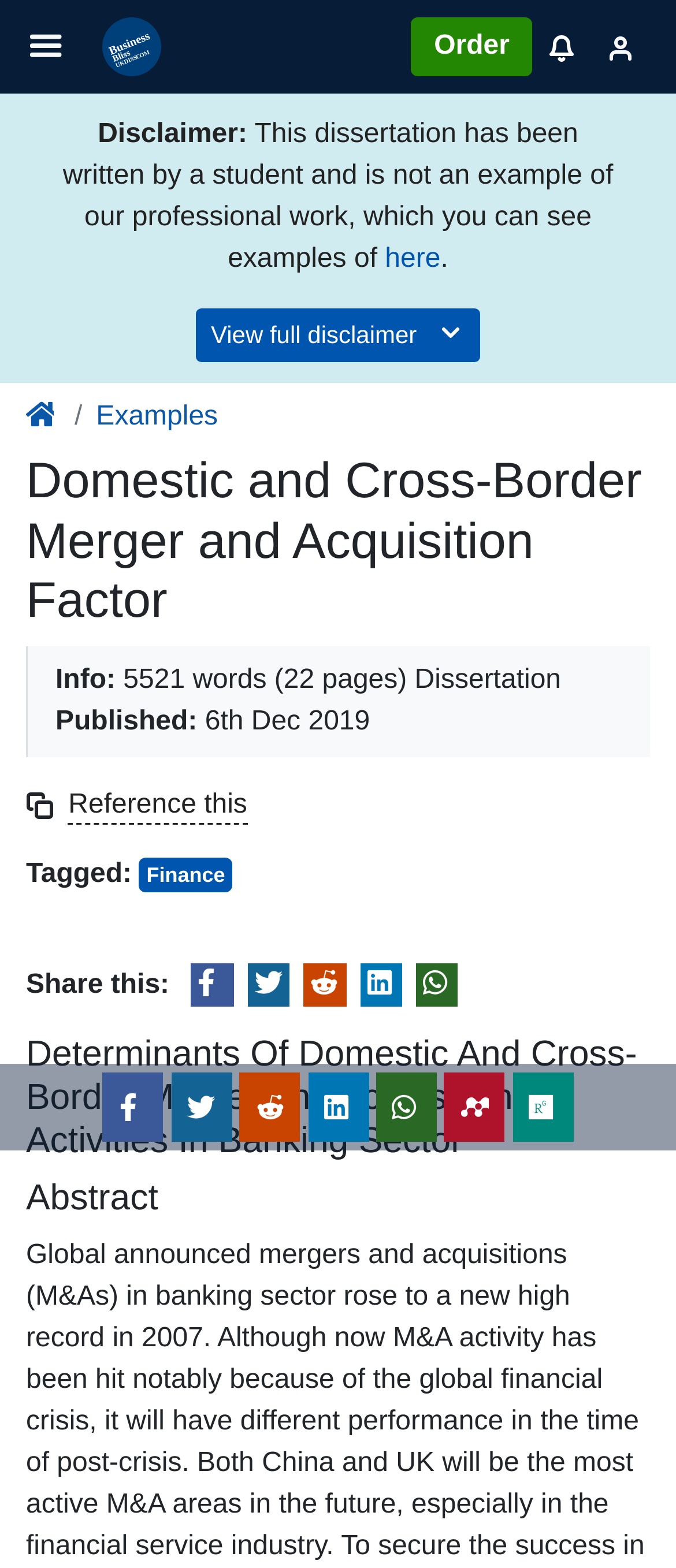Identify the bounding box coordinates of the region that needs to be clicked to carry out this instruction: "Share on Facebook". Provide these coordinates as four float numbers ranging from 0 to 1, i.e., [left, top, right, bottom].

[0.176, 0.696, 0.217, 0.715]